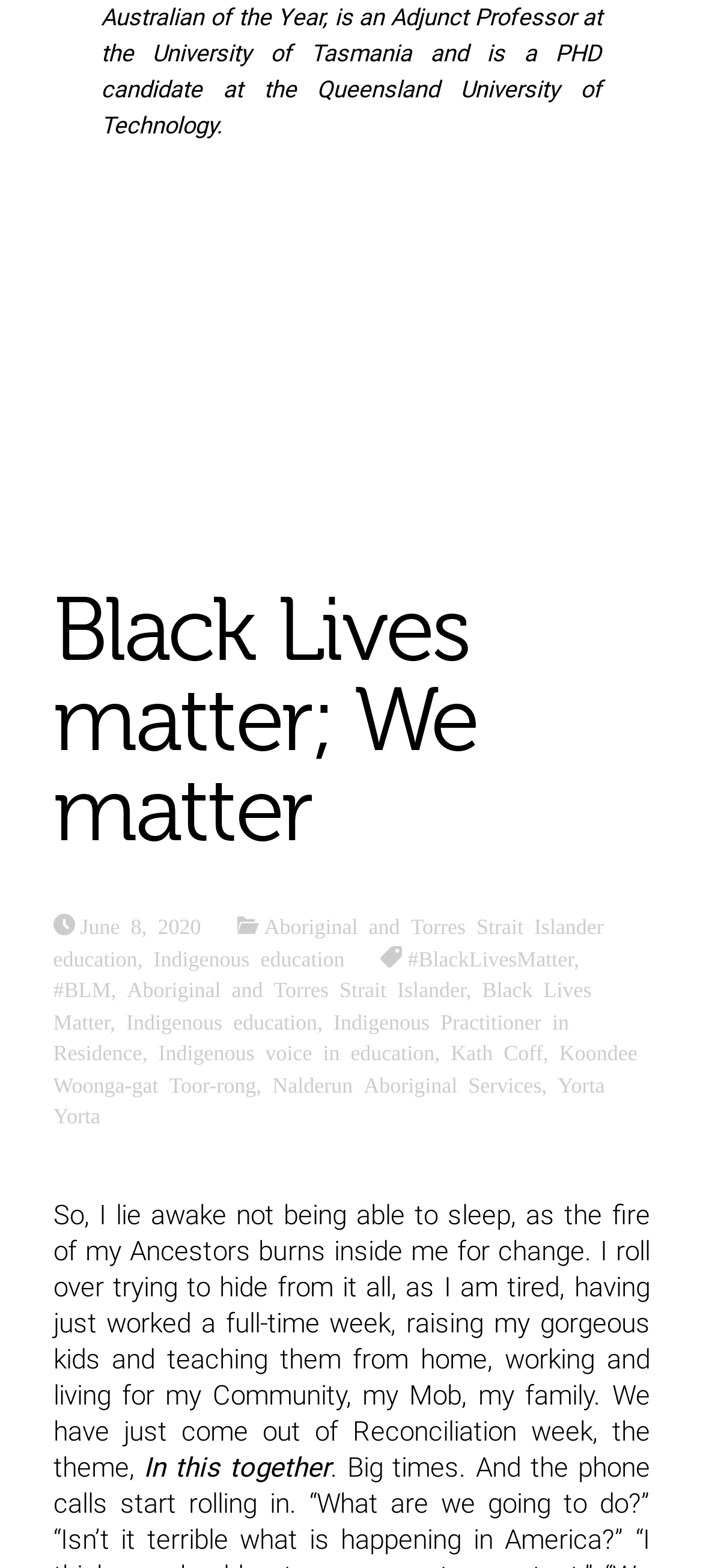Using the webpage screenshot and the element description Indigenous education, determine the bounding box coordinates. Specify the coordinates in the format (top-left x, top-left y, bottom-right x, bottom-right y) with values ranging from 0 to 1.

[0.18, 0.643, 0.451, 0.657]